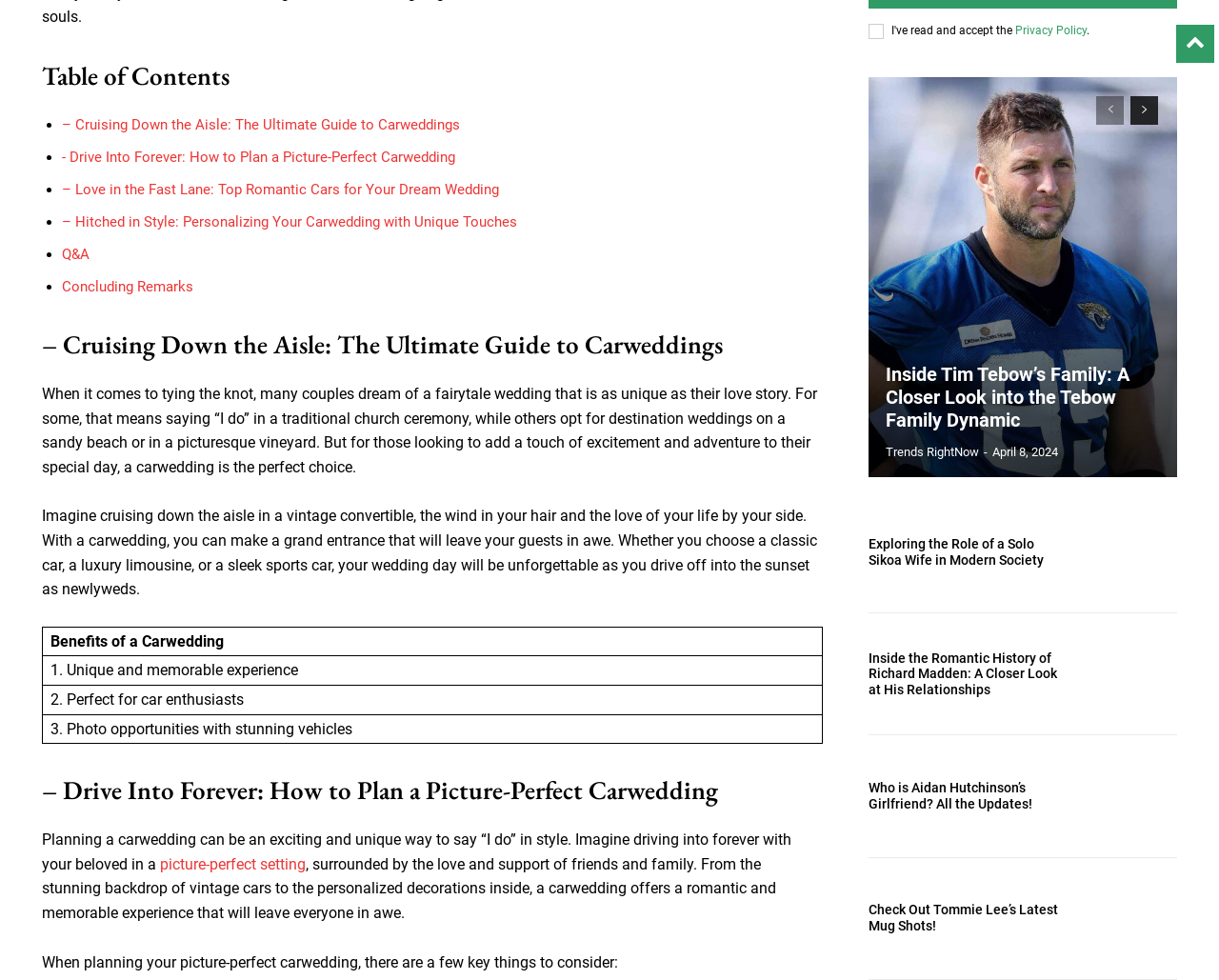Locate the bounding box coordinates of the area where you should click to accomplish the instruction: "Click on '– Cruising Down the Aisle: The Ultimate Guide to Carweddings'".

[0.051, 0.119, 0.377, 0.136]